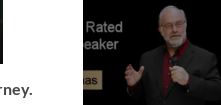What is Thomas Frey known for?
Look at the image and answer with only one word or phrase.

profound insights and foresight